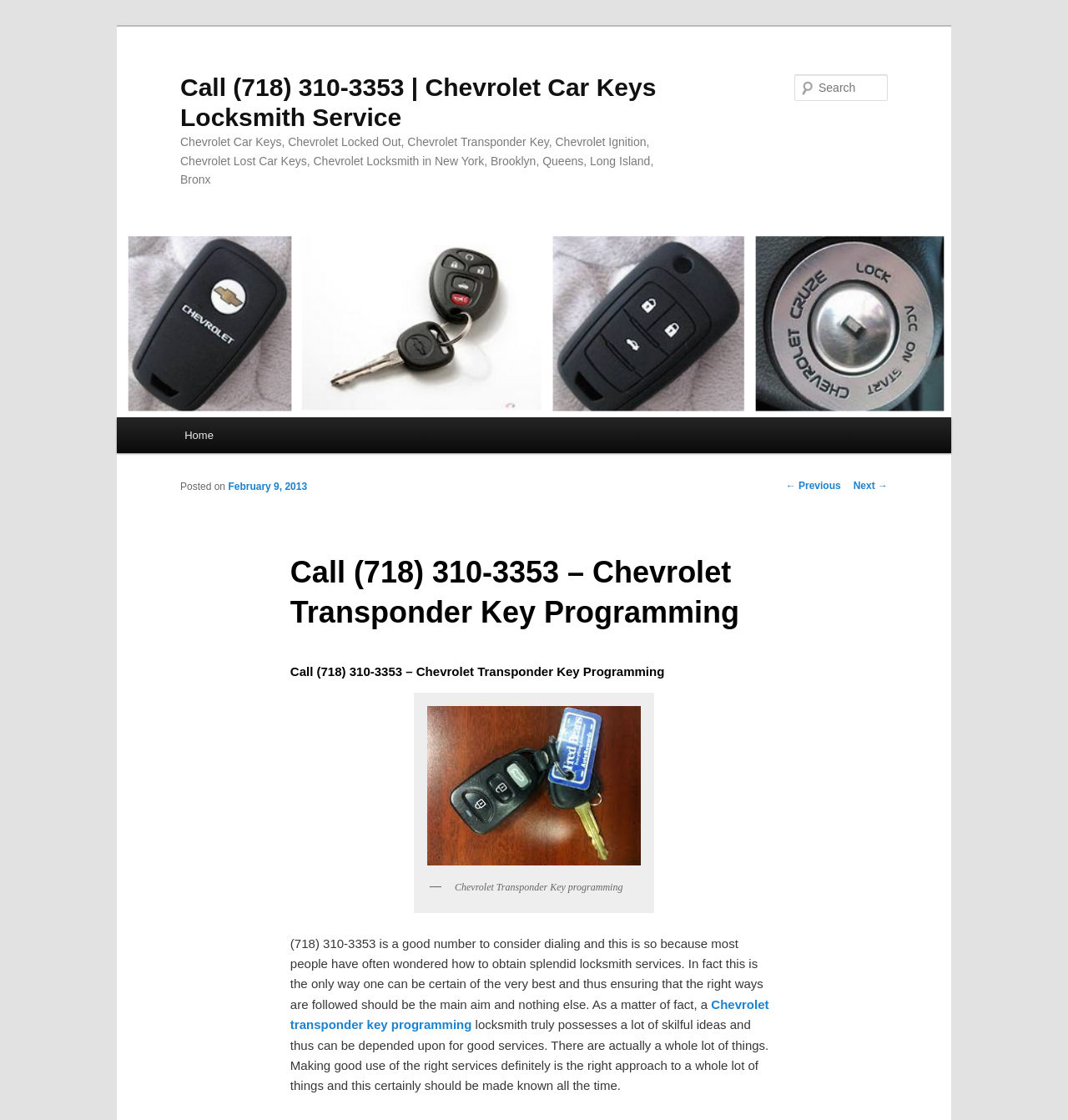Based on the image, provide a detailed and complete answer to the question: 
What is the purpose of dialing (718) 310-3353?

According to the text '(718) 310-3353 is a good number to consider dialing and this is so because most people have often wondered how to obtain splendid locksmith services.', the purpose of dialing (718) 310-3353 is to obtain splendid locksmith services.